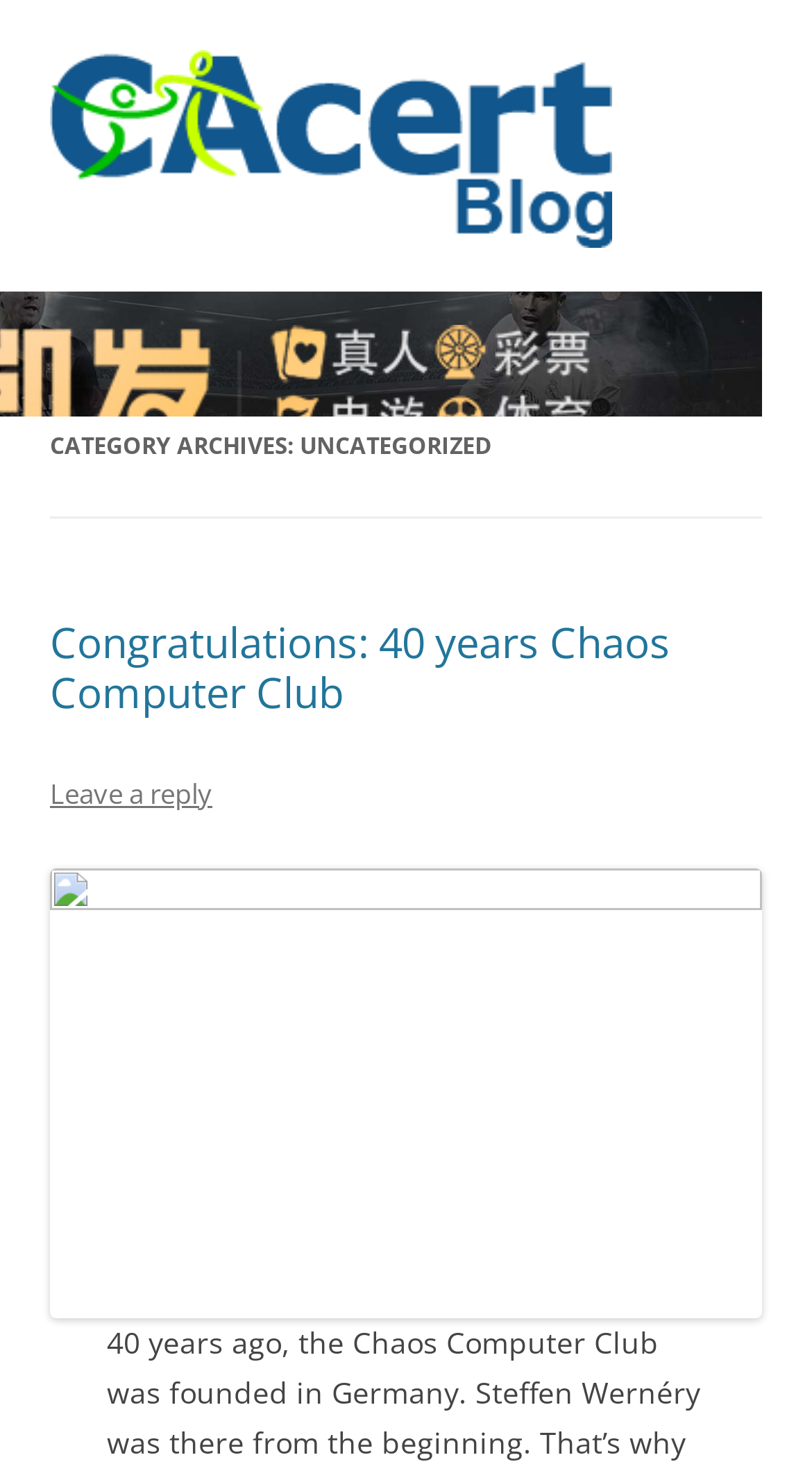Generate a thorough caption that explains the contents of the webpage.

The webpage is titled "CAcert Blog" and has a prominent header section at the top, spanning almost the entire width of the page. Within this header, there is a logo image and a link to the blog's homepage, both positioned at the top-left corner of the page.

Below the header, there is a secondary header section that takes up a significant portion of the page's width. This section contains a heading that reads "CATEGORY ARCHIVES: UNCATEGORIZED", indicating that the page is displaying archived blog posts without a specific category.

Underneath the secondary header, there is a blog post titled "Congratulations: 40 years Chaos Computer Club". This post has a link to read the full article, positioned slightly above the midpoint of the page. Additionally, there is a "Leave a reply" link, situated below the post title, which allows users to comment on the article.

To the right of the blog post title, there is a figure or image, which takes up a significant amount of vertical space, stretching from the middle to the bottom of the page.